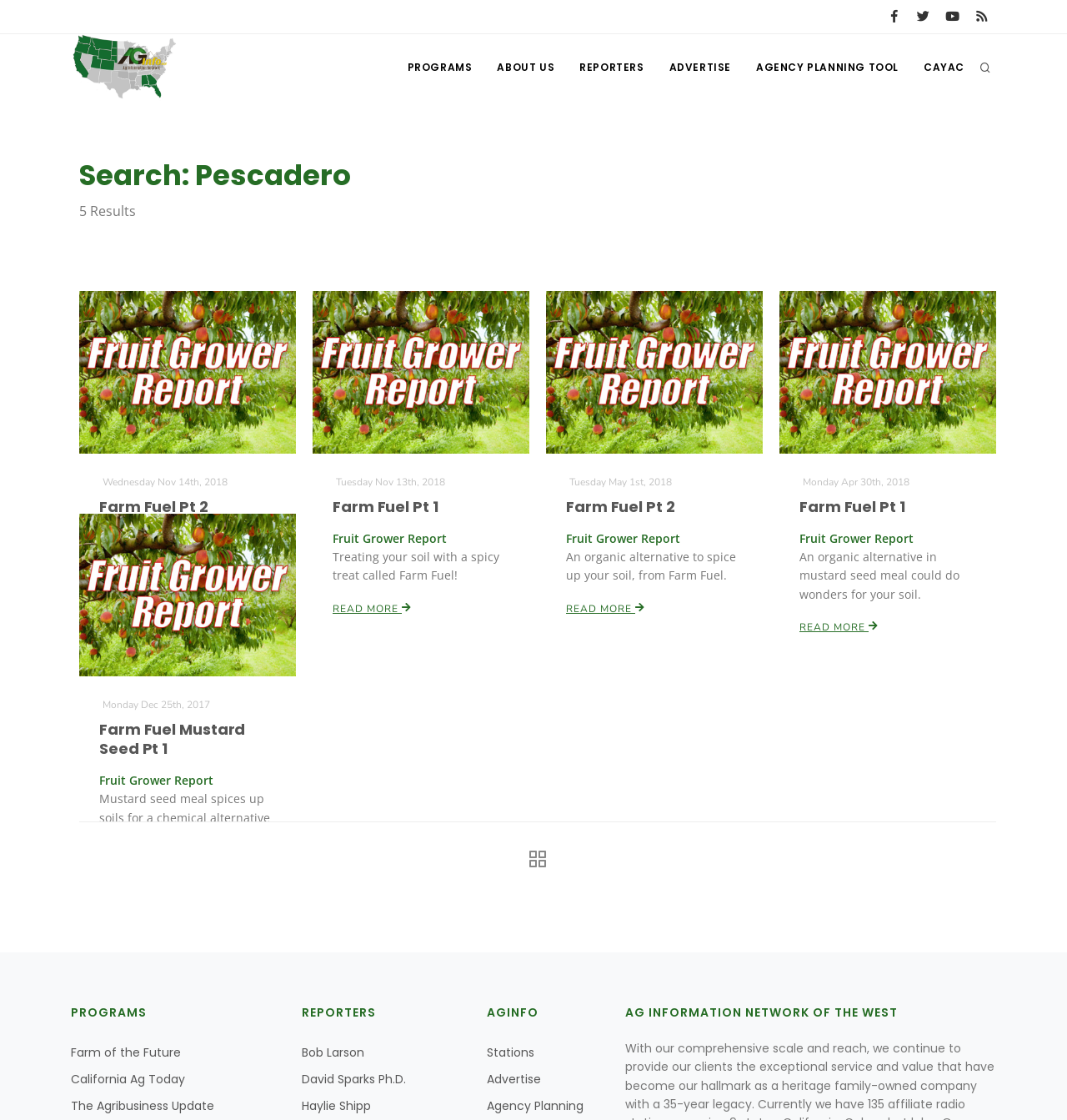Using the elements shown in the image, answer the question comprehensively: What is the search query?

The search box at the top of the webpage has the text 'Search...' and the search query 'Pescadero'.